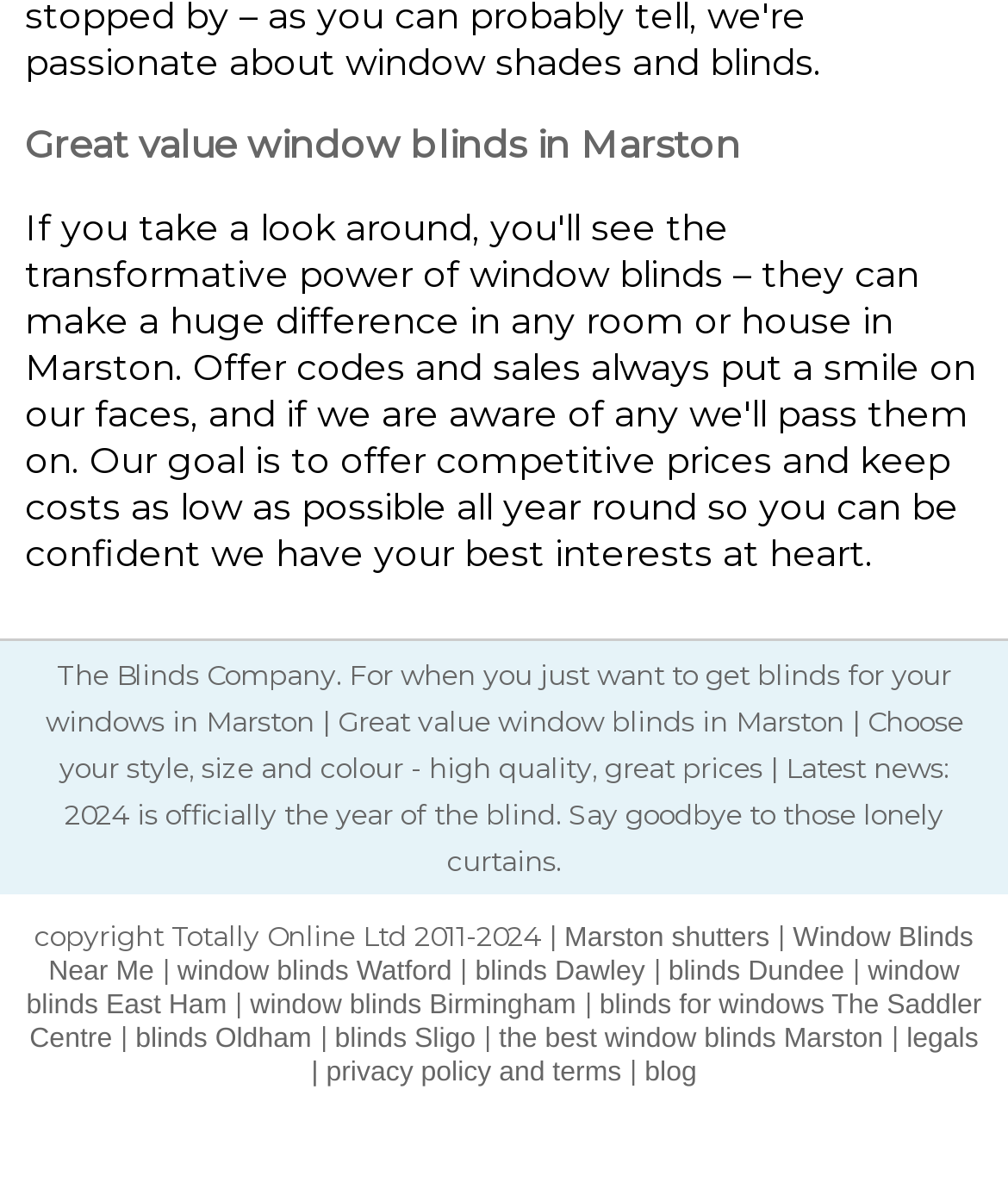Give a concise answer using one word or a phrase to the following question:
What is the location mentioned in the main heading?

Marston